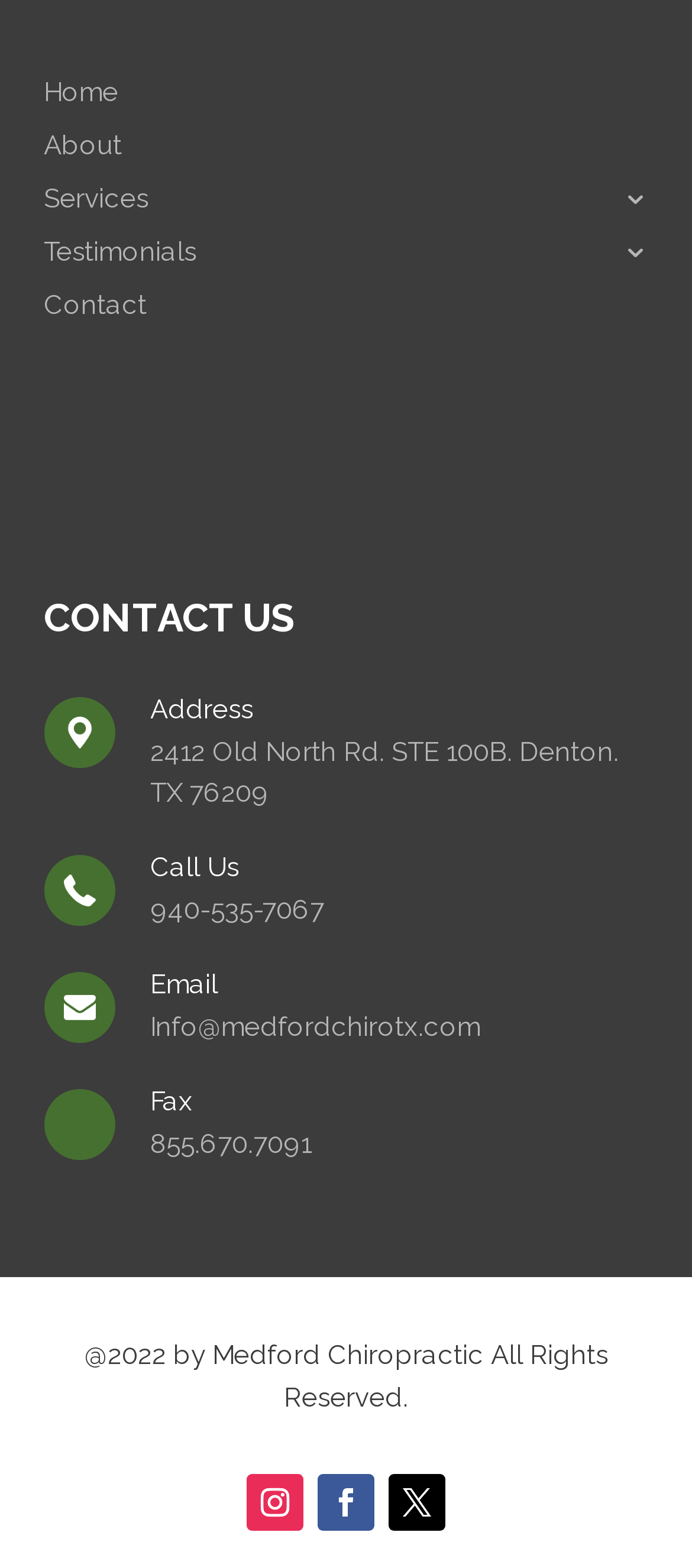What year is Medford Chiropractic's copyright?
Refer to the image and provide a thorough answer to the question.

I found the copyright year by looking at the footer section of the webpage, which contains the text '@2022 by Medford Chiropractic All Rights Reserved.'.